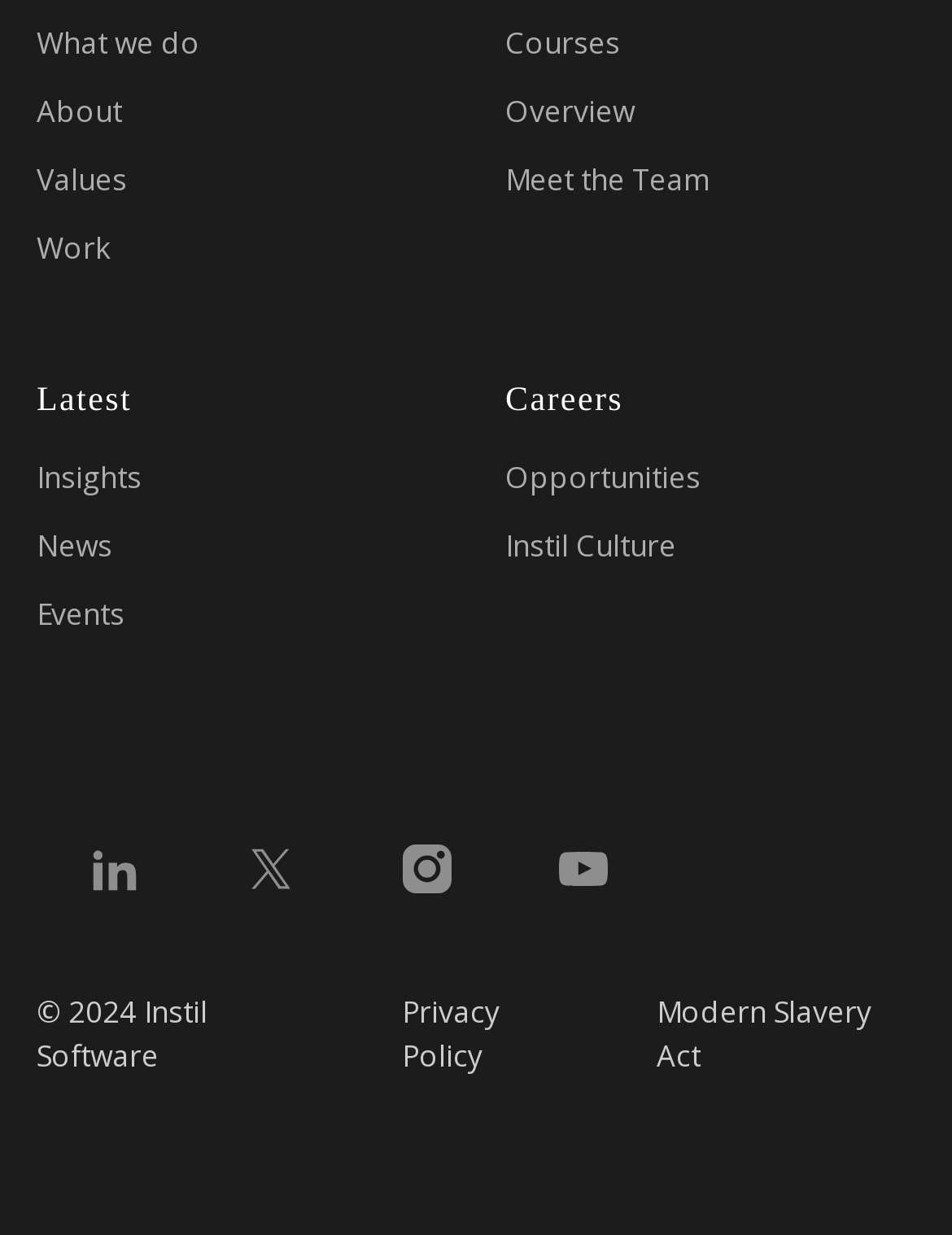Determine the bounding box for the described UI element: "Instil Culture".

[0.531, 0.424, 0.71, 0.458]